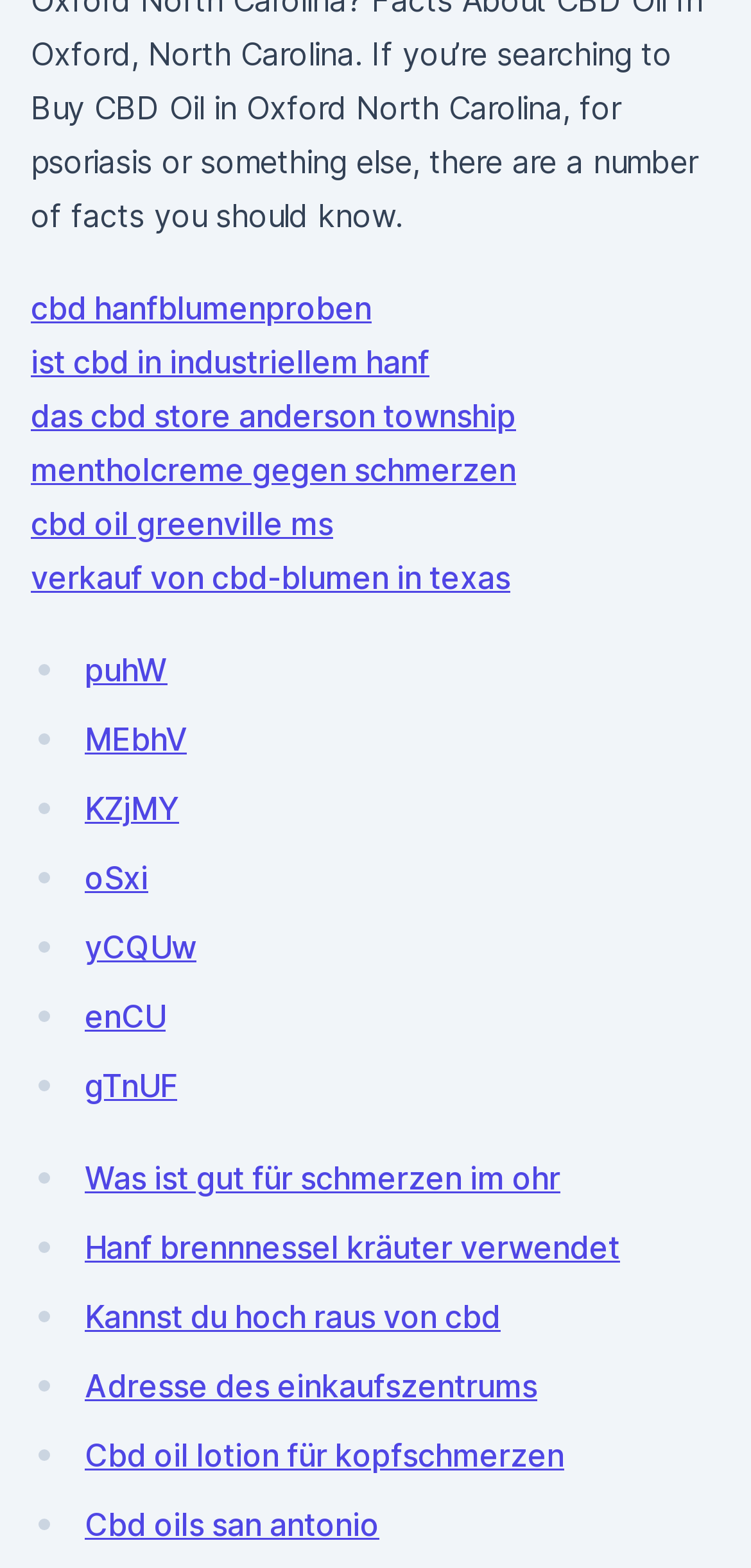What is the common theme among the links on the webpage?
Based on the visual details in the image, please answer the question thoroughly.

By analyzing the text of the links on the webpage, I found that most of them are related to CBD and hemp, such as CBD oil, hemp flowers, and hemp-based products. This suggests that the common theme among the links on the webpage is CBD and hemp.